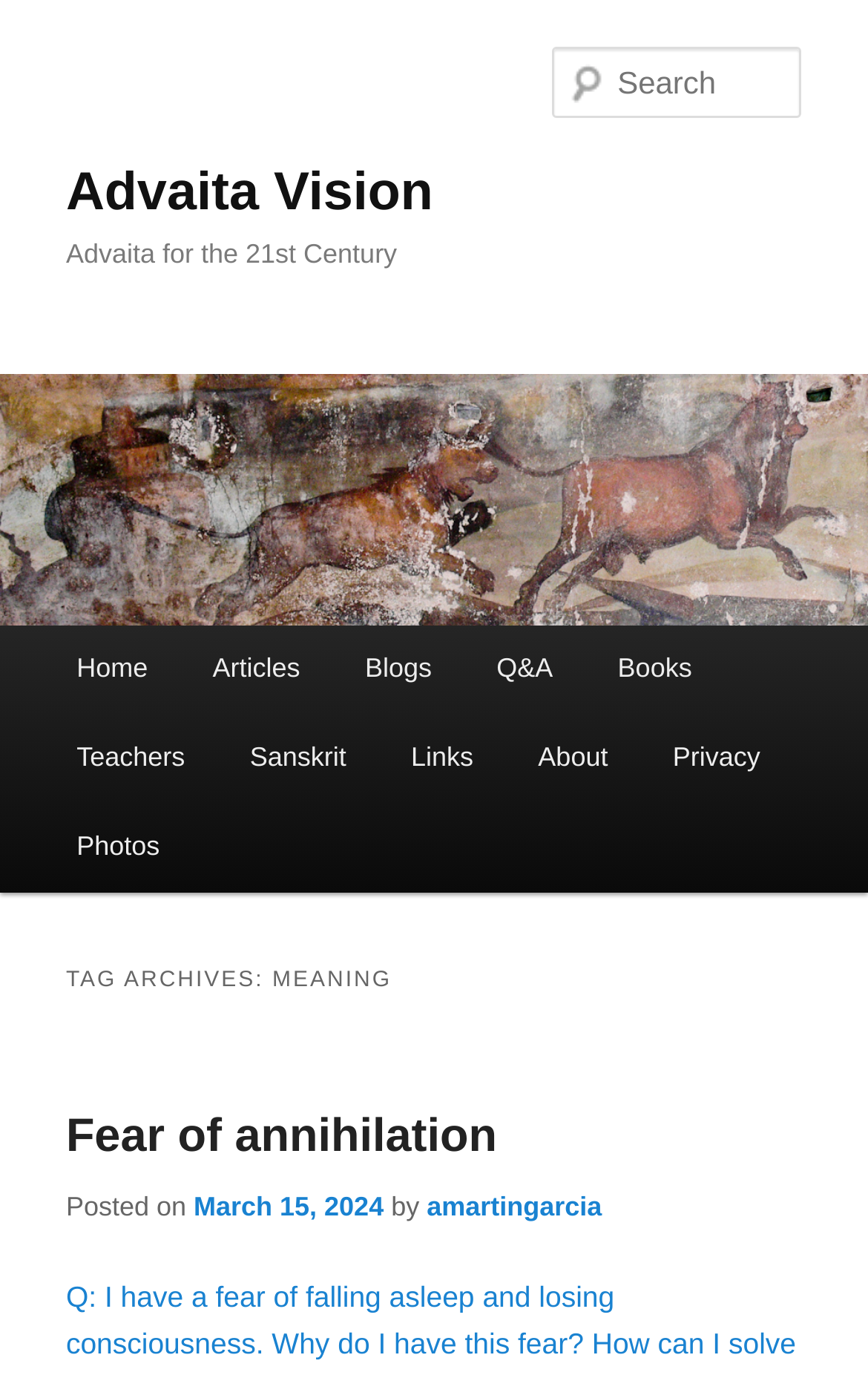What is the name of the website?
Please provide a detailed and thorough answer to the question.

I determined the name of the website by looking at the heading element with the text 'Advaita Vision' which is located at the top of the webpage.